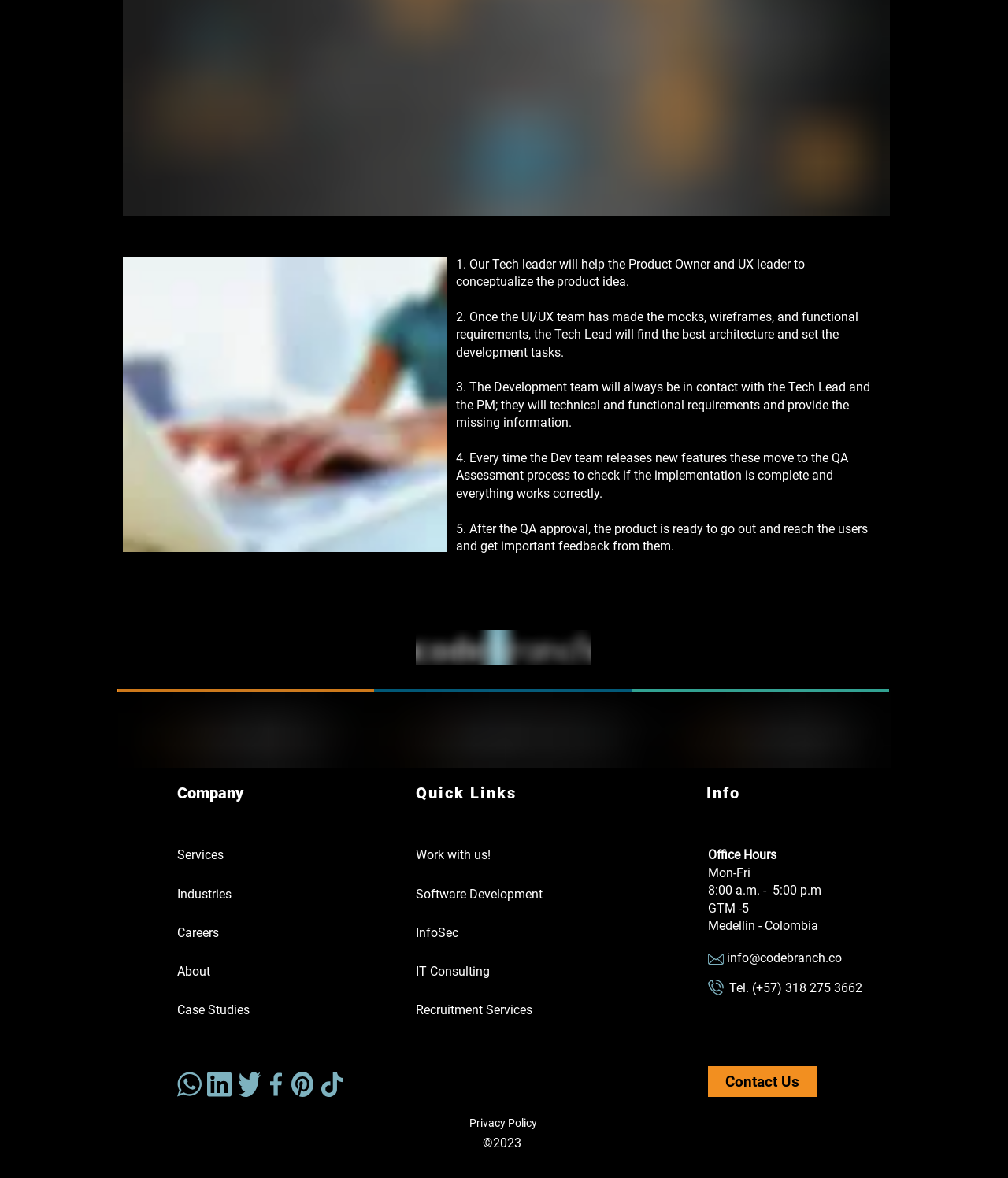Can you identify the bounding box coordinates of the clickable region needed to carry out this instruction: 'Click the 'Services' link'? The coordinates should be four float numbers within the range of 0 to 1, stated as [left, top, right, bottom].

[0.176, 0.72, 0.222, 0.732]